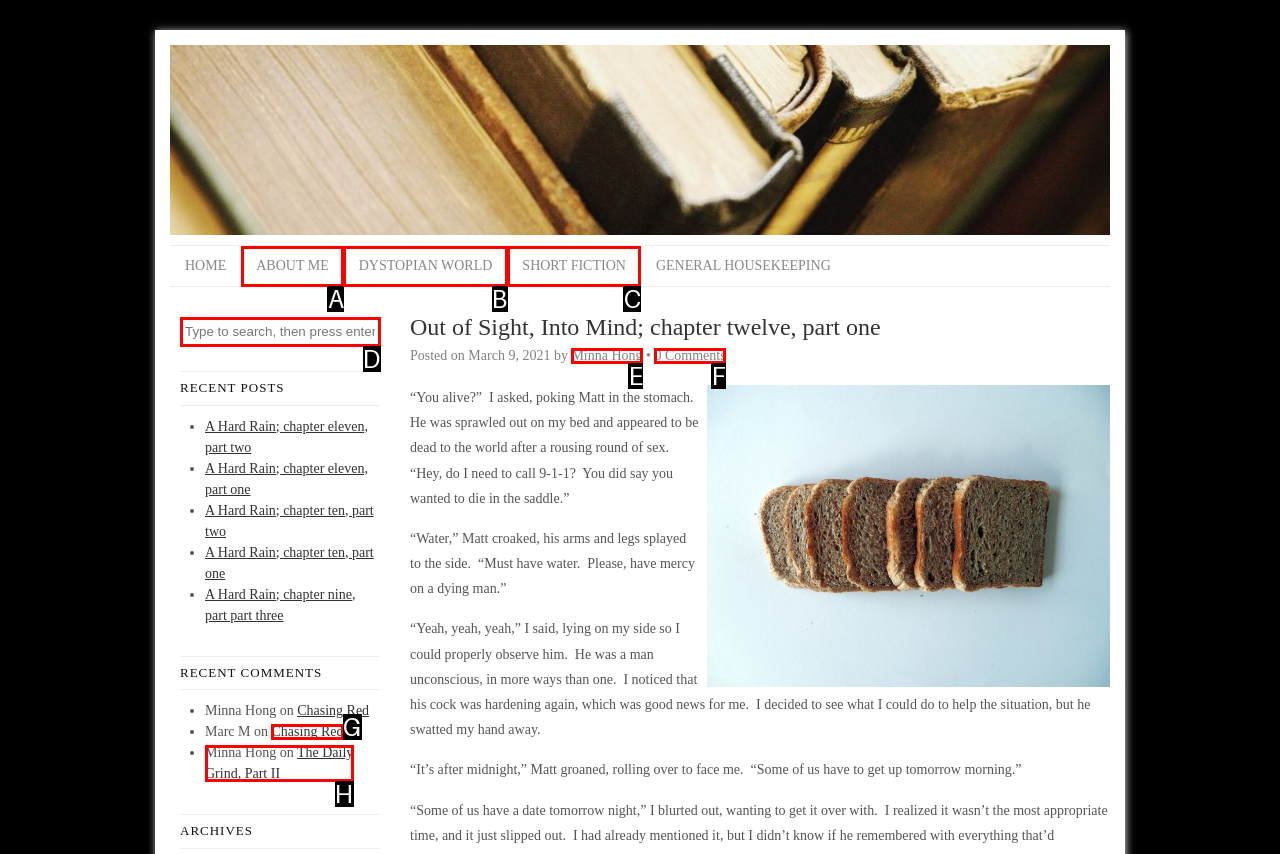From the given options, choose the HTML element that aligns with the description: About Me. Respond with the letter of the selected element.

A